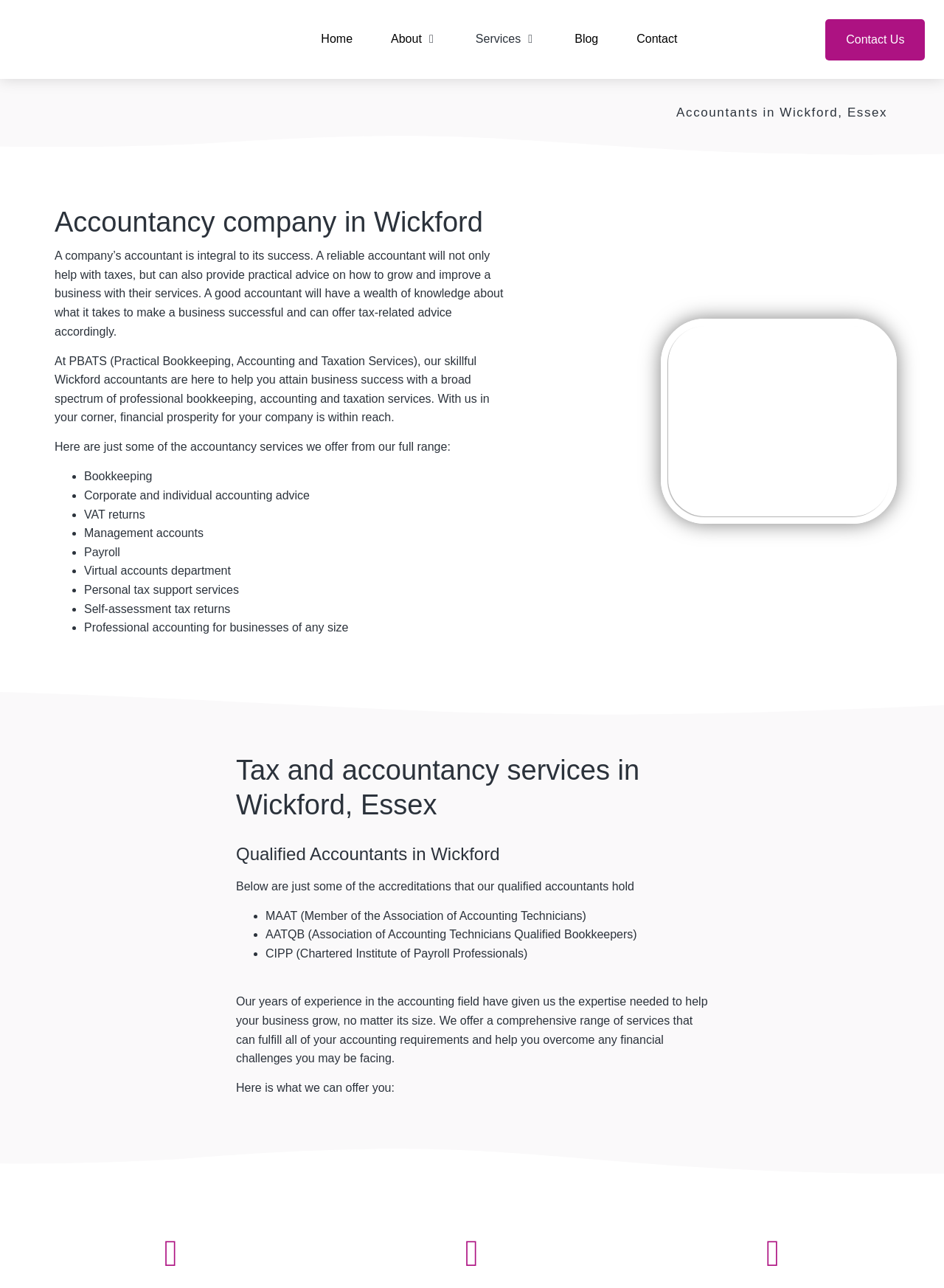What is the location of the accountants?
Look at the image and answer the question using a single word or phrase.

Wickford, Essex